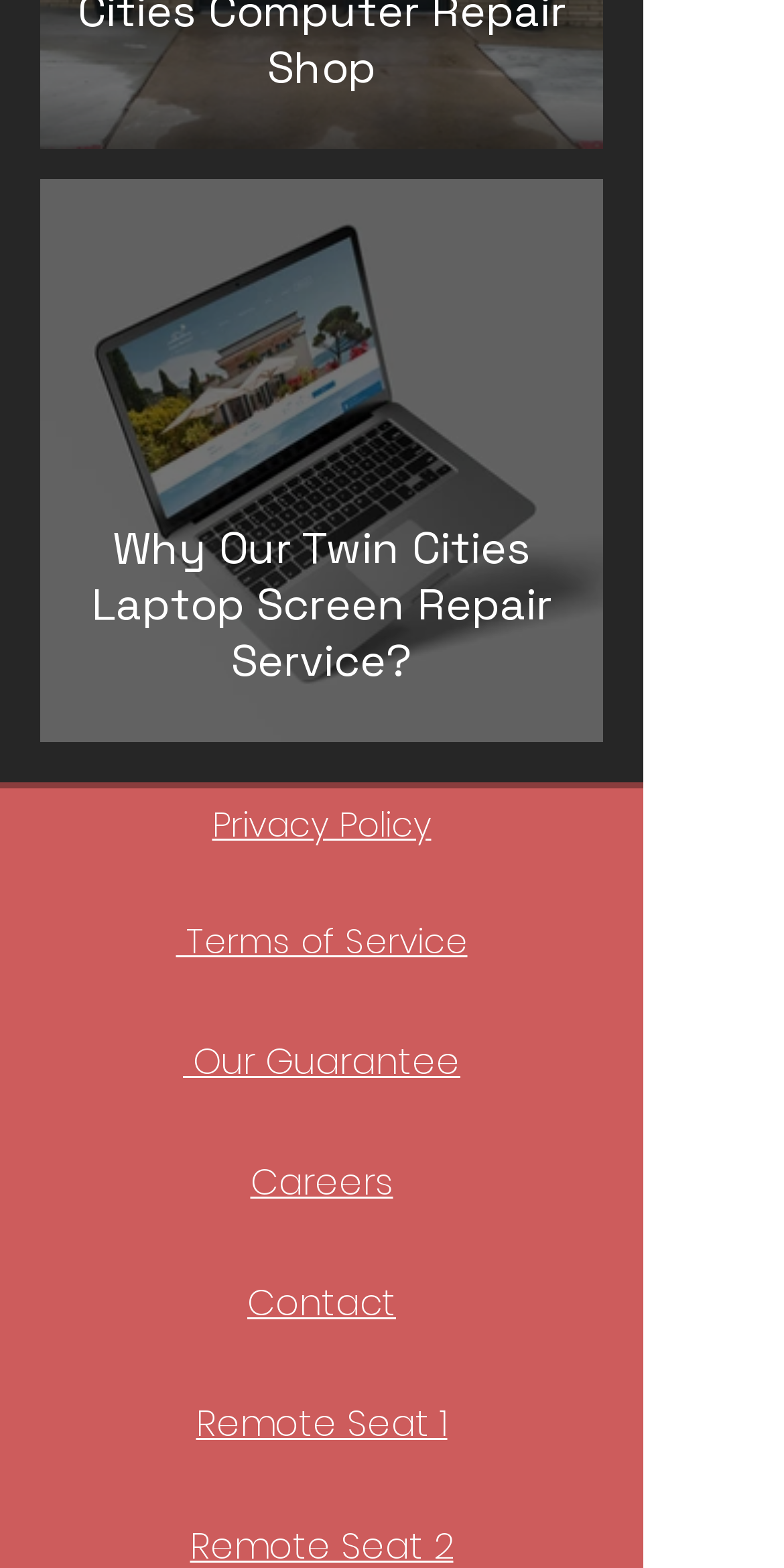Identify the bounding box coordinates for the UI element mentioned here: "Remote Seat 1". Provide the coordinates as four float values between 0 and 1, i.e., [left, top, right, bottom].

[0.25, 0.892, 0.571, 0.924]